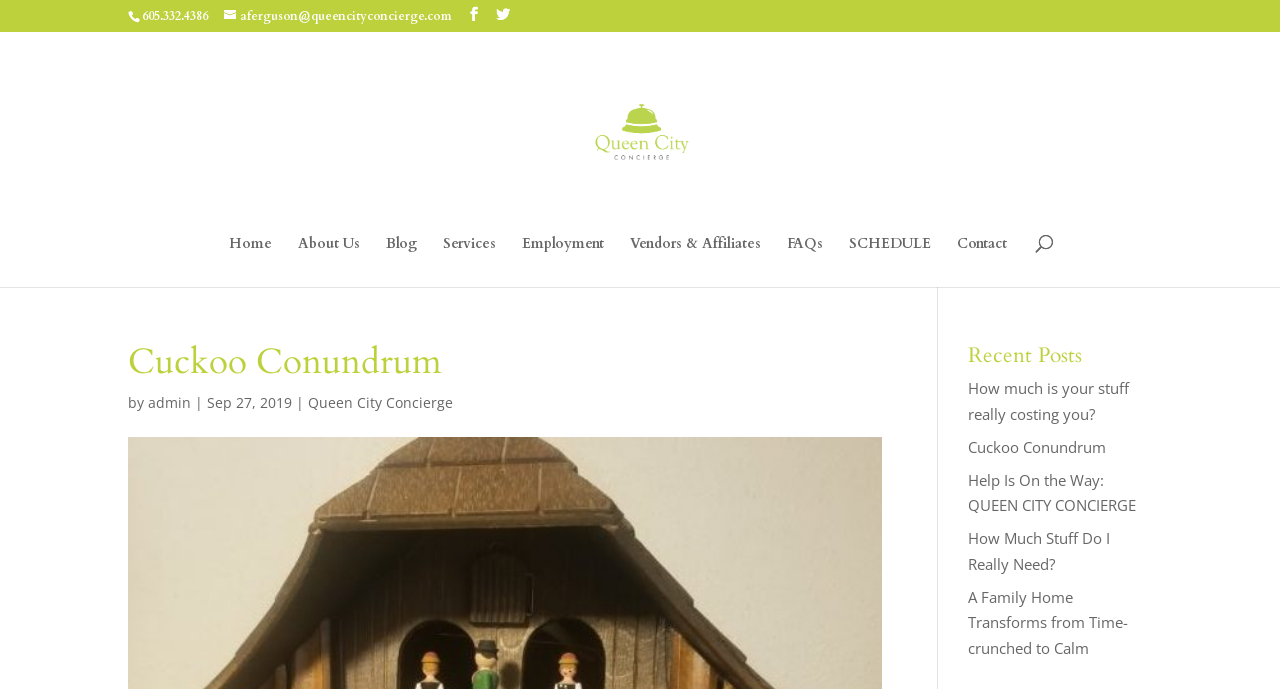What is the phone number of Queen City Concierge?
Use the image to give a comprehensive and detailed response to the question.

The phone number can be found at the top of the webpage, in the static text element with the bounding box coordinates [0.111, 0.012, 0.163, 0.035].